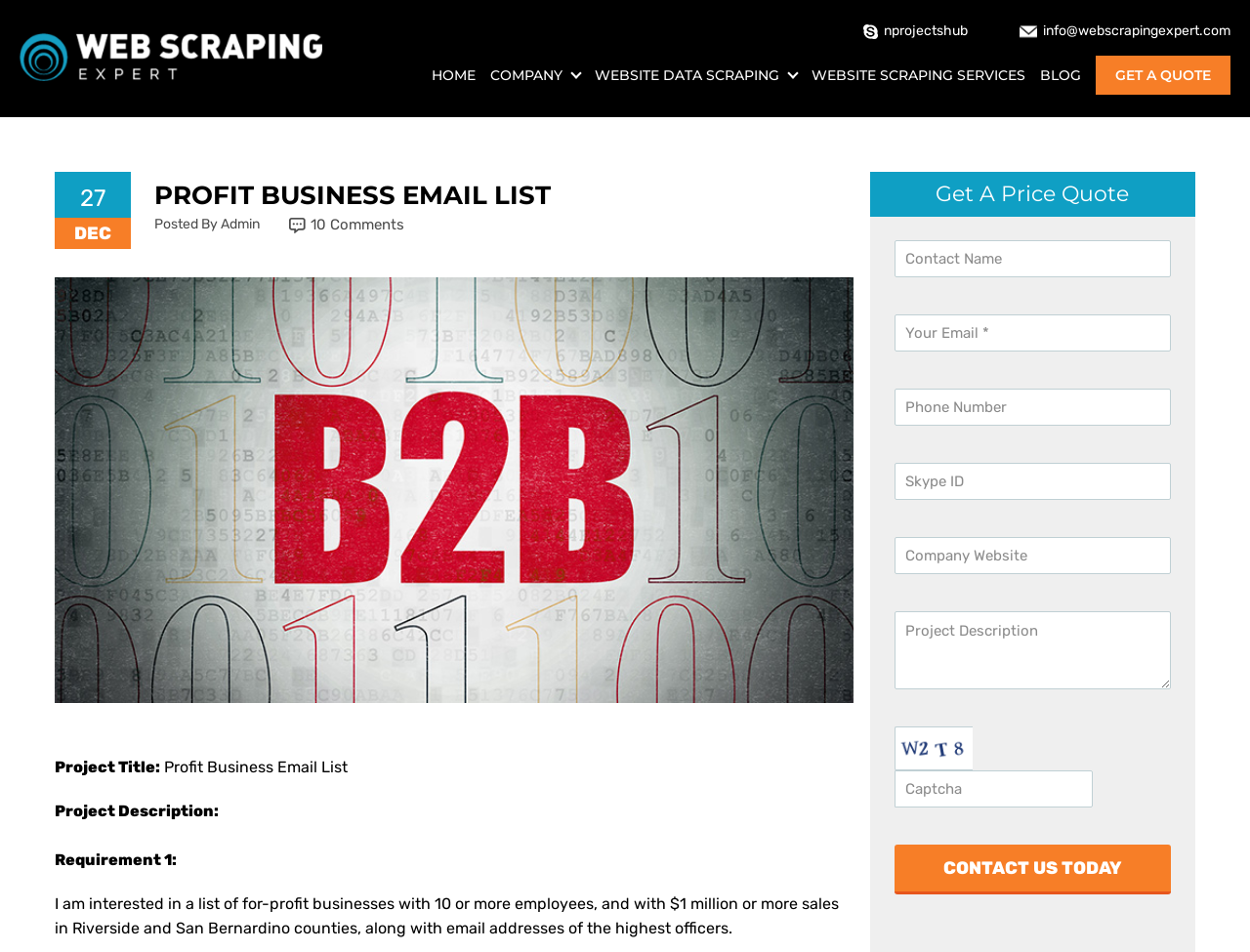Please identify the bounding box coordinates of the area that needs to be clicked to fulfill the following instruction: "Click the 'HOME' link."

[0.345, 0.061, 0.38, 0.096]